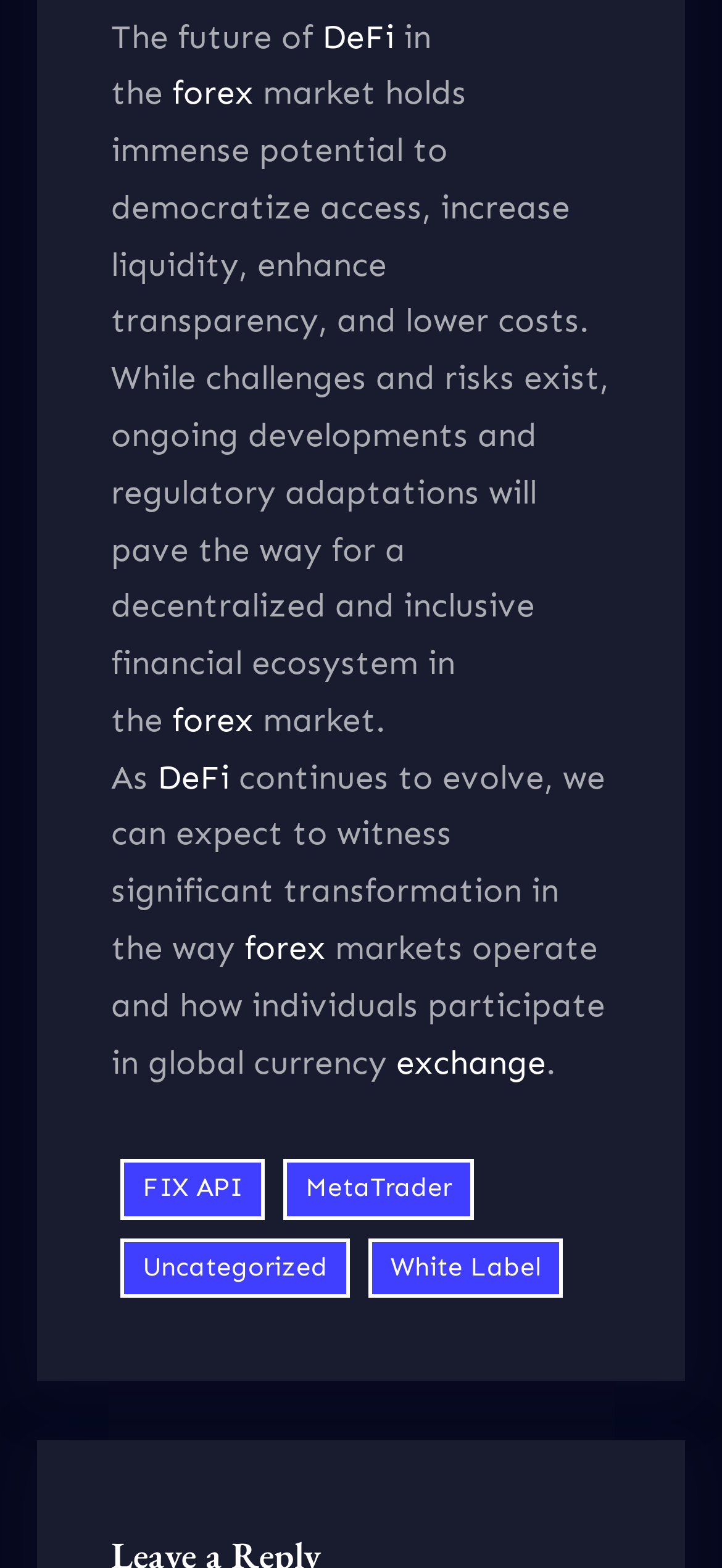Provide the bounding box coordinates for the UI element that is described as: "White Label".

[0.51, 0.79, 0.779, 0.828]